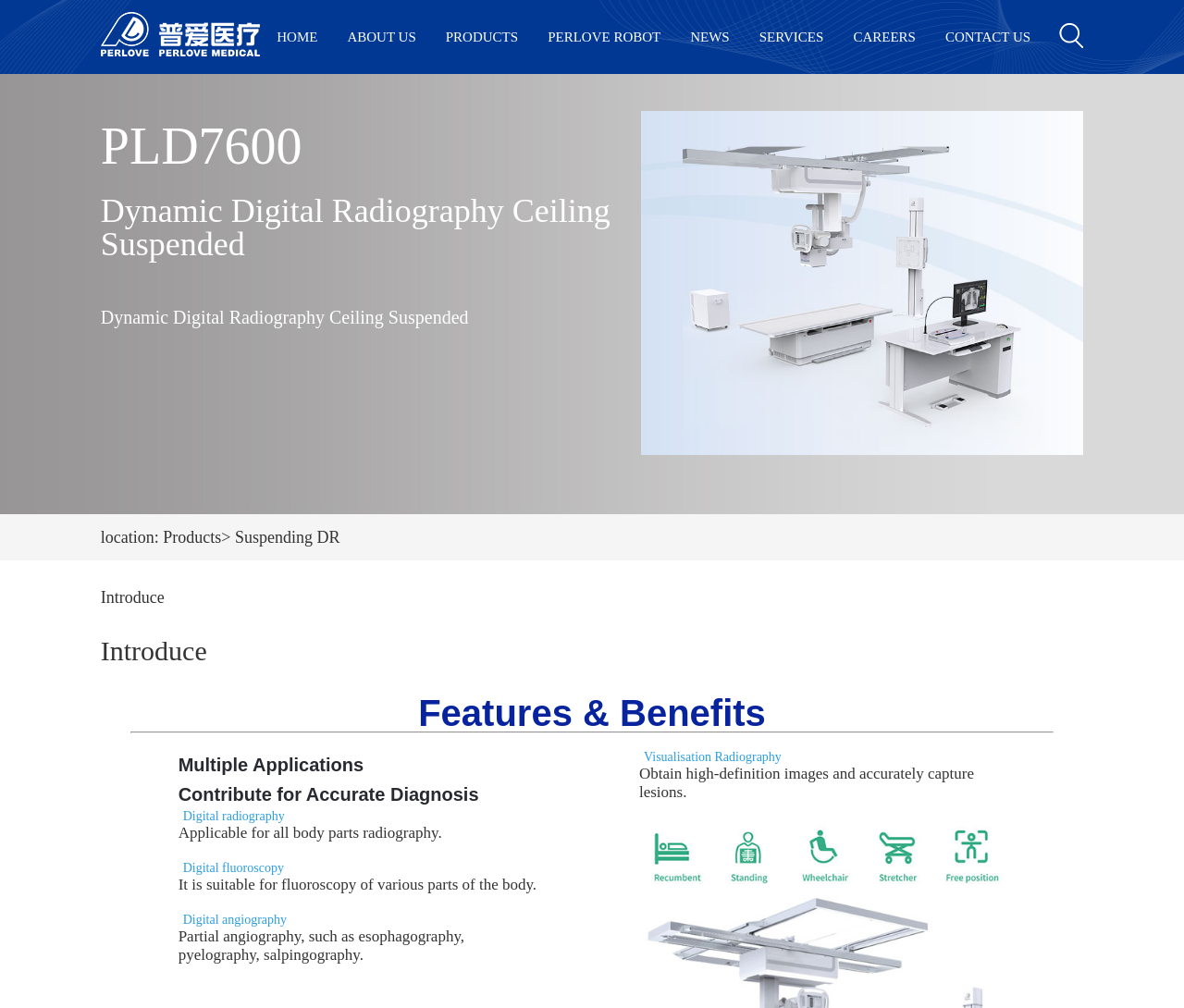What is the navigation menu item after 'PRODUCTS'? Based on the image, give a response in one word or a short phrase.

PERLOVE ROBOT